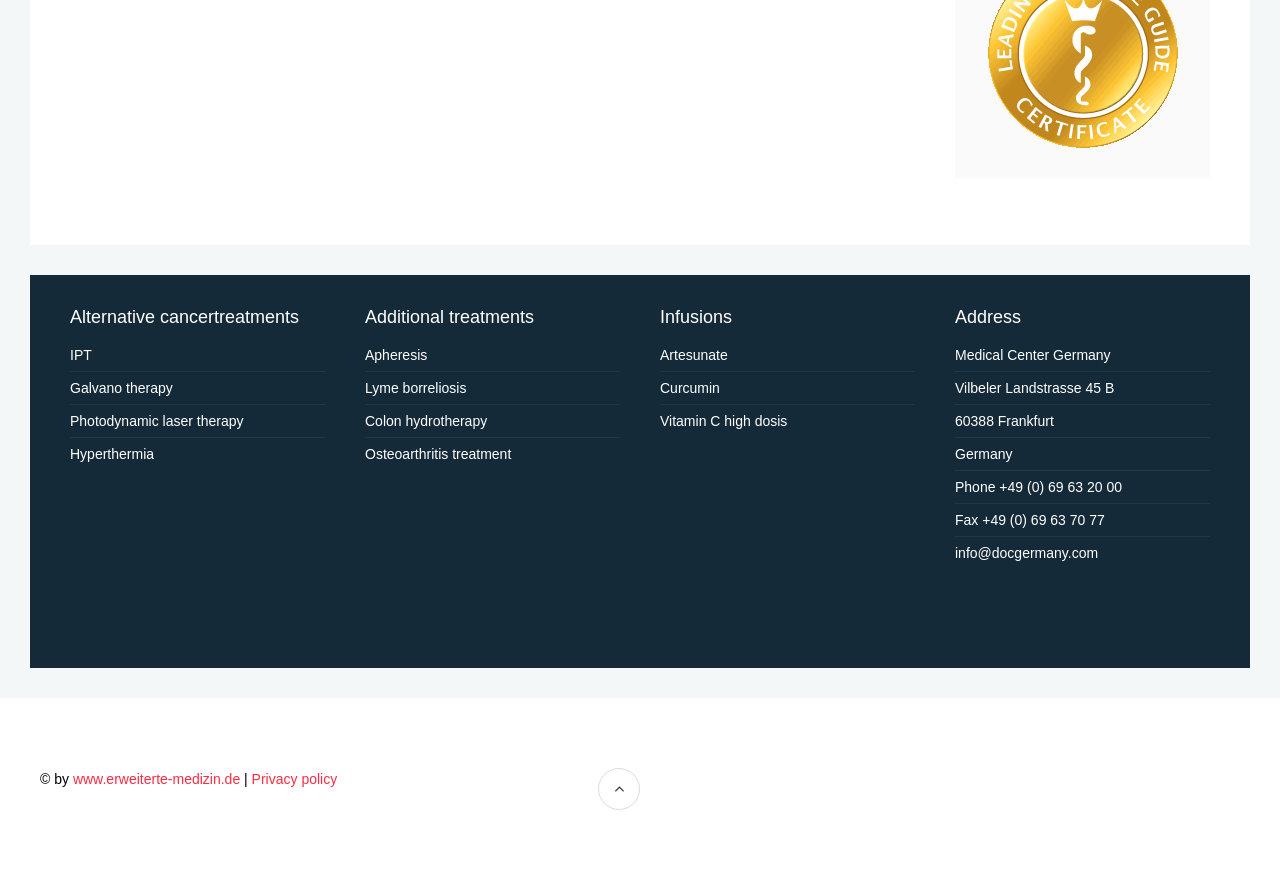Look at the image and give a detailed response to the following question: How many links are there under 'Infusions'?

The webpage has a heading 'Infusions' which lists three links: 'Artesunate', 'Curcumin', and 'Vitamin C high dosis'. Therefore, there are three links under 'Infusions'.